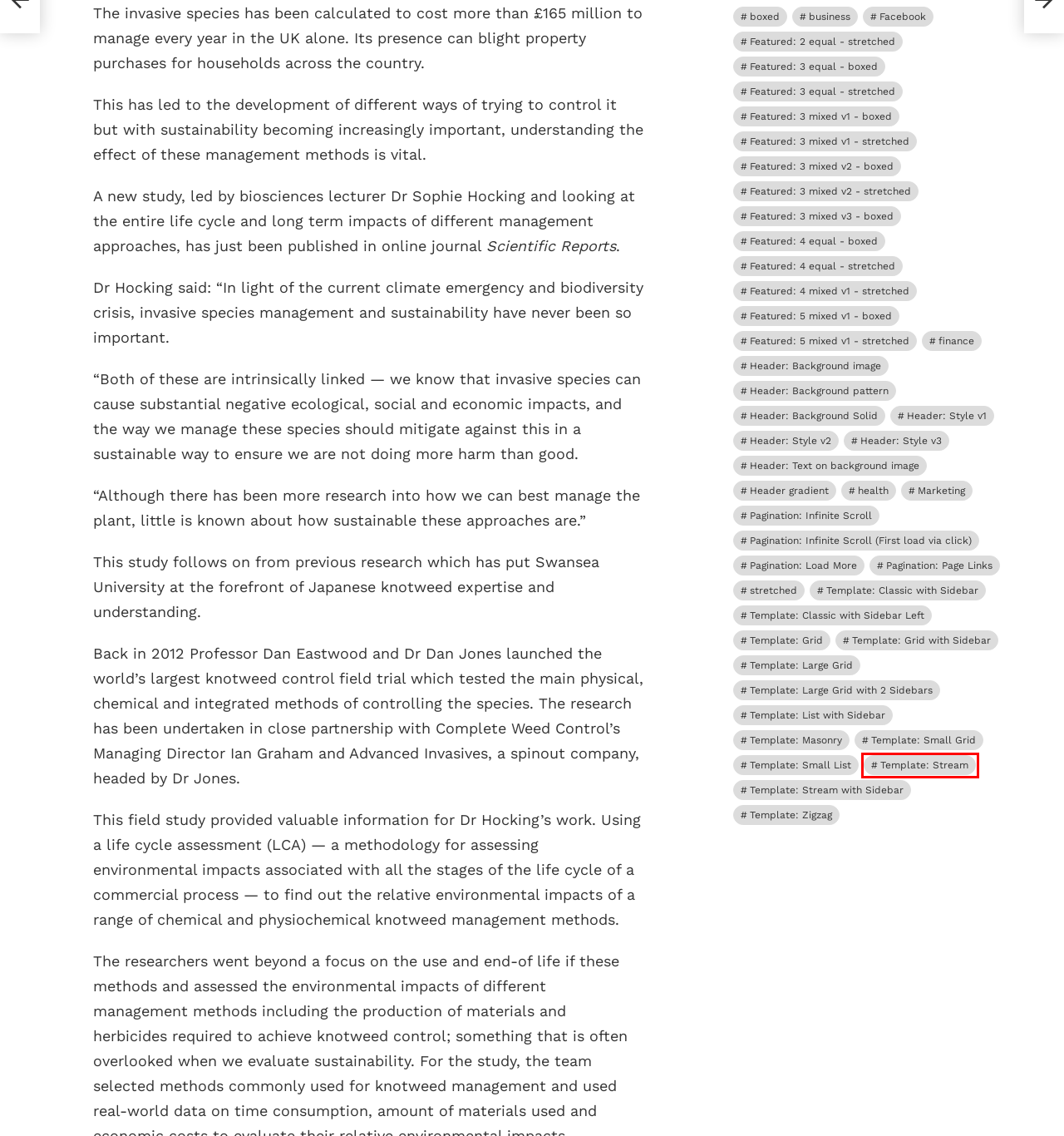View the screenshot of the webpage containing a red bounding box around a UI element. Select the most fitting webpage description for the new page shown after the element in the red bounding box is clicked. Here are the candidates:
A. Template: Grid with Sidebar – Sortiwa Portal
B. Featured: 3 mixed v1 – stretched – Sortiwa Portal
C. Template: Stream – Sortiwa Portal
D. Featured: 4 mixed v1 – stretched – Sortiwa Portal
E. Header: Background image – Sortiwa Portal
F. business – Sortiwa Portal
G. Pagination: Infinite Scroll – Sortiwa Portal
H. Header: Style v2 – Sortiwa Portal

C